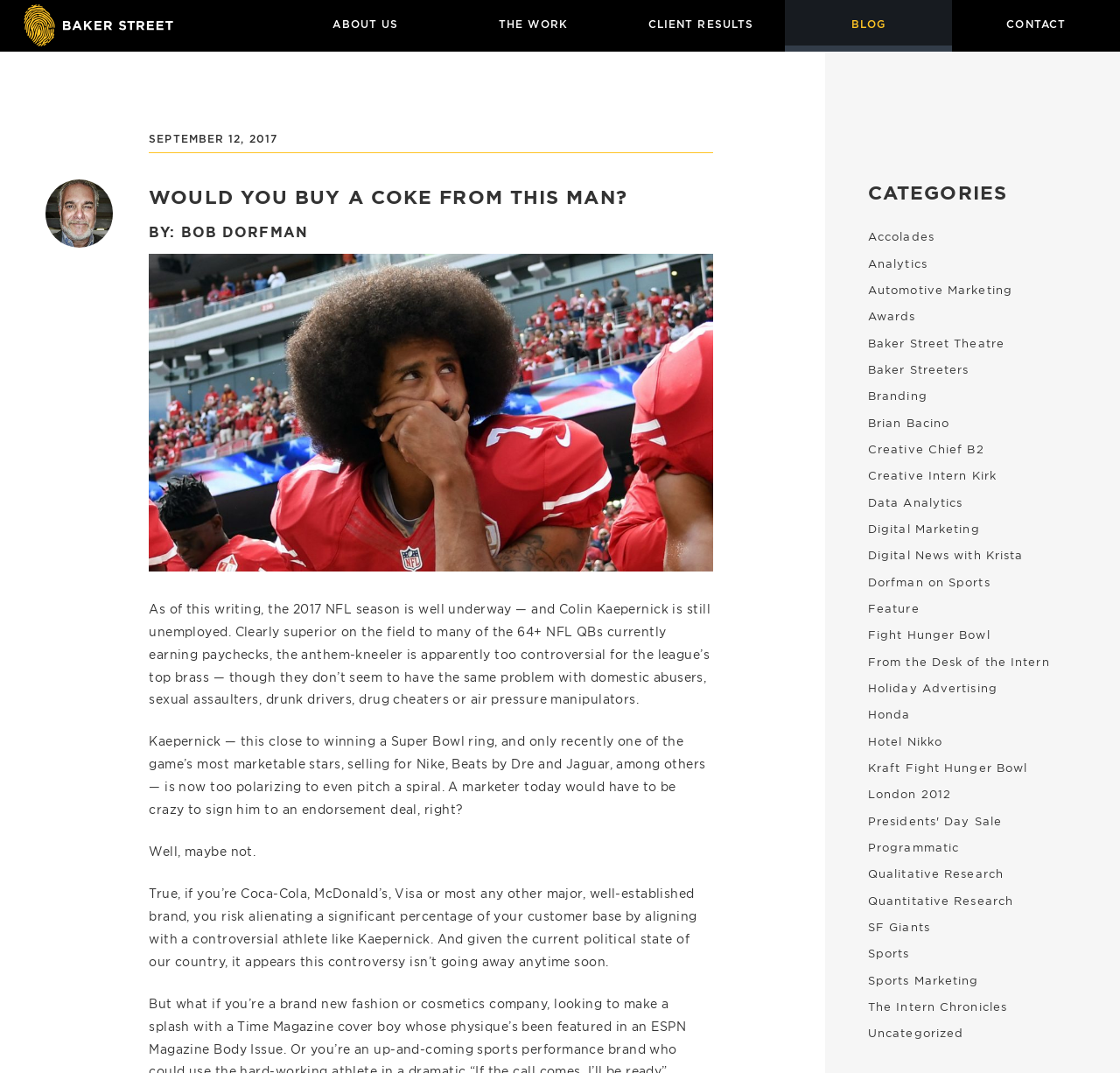Determine the bounding box coordinates of the clickable region to carry out the instruction: "Join IAAPA now".

None